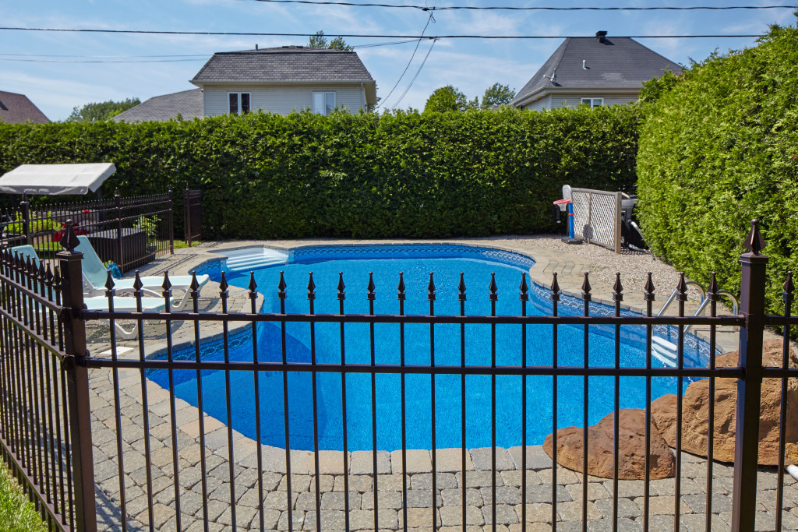Detail the scene shown in the image extensively.

This image showcases a beautifully designed swimming pool, set within a well-maintained outdoor space. The pool features a striking blue hue, inviting sunlit reflection, and is bordered by a sleek, black iron fence that enhances both safety and aesthetics. Surrounding the pool is a blend of paving stones and landscaped greenery, providing a serene backdrop and a sense of privacy. Tall hedges offer a natural barrier, making the area feel secluded, while the nearby patio area, complete with lounge chairs, invites relaxation and enjoyment. The overall setting is perfect for leisurely summer days, combining elegance with functionality.